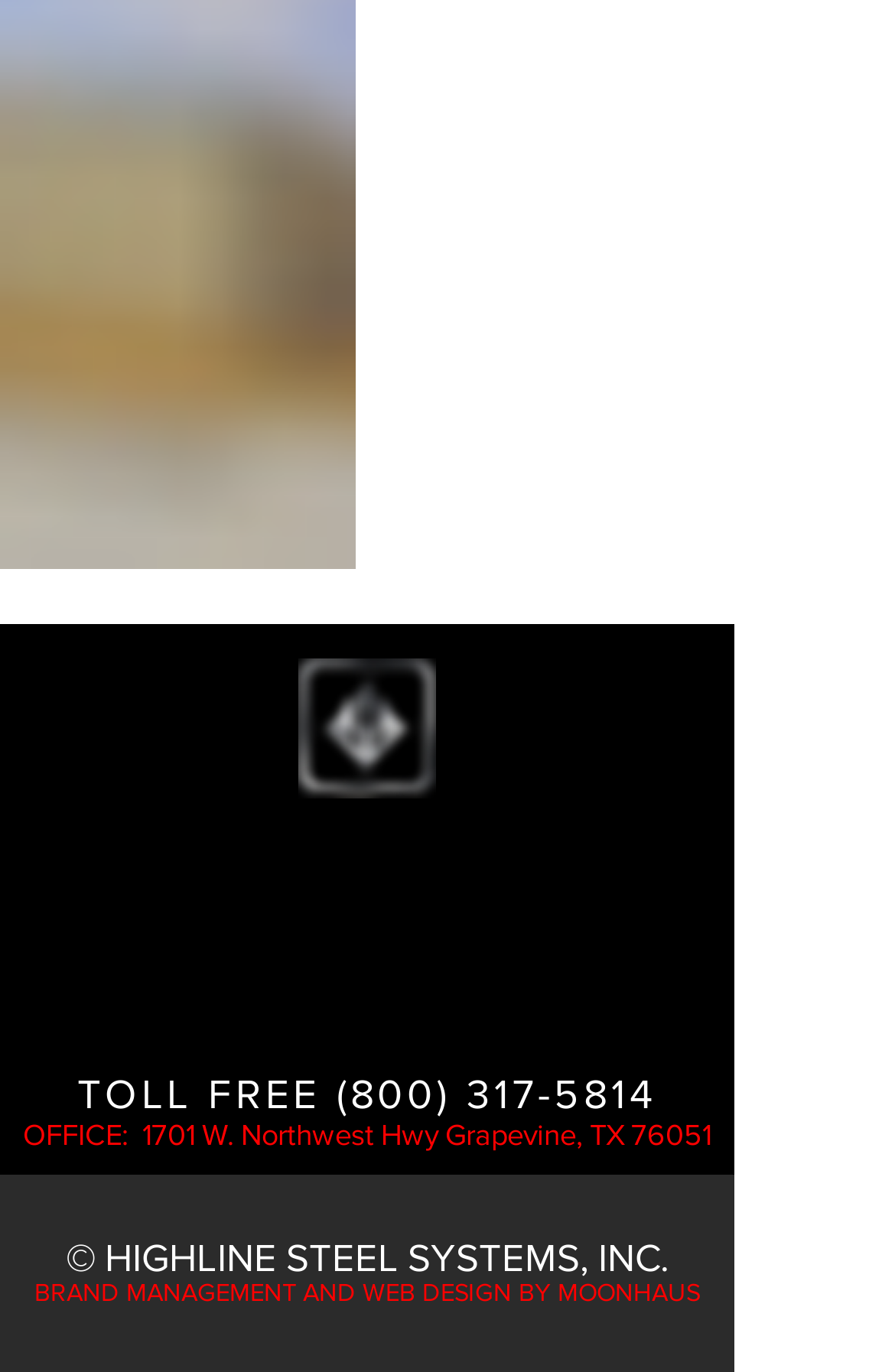Please provide a comprehensive answer to the question based on the screenshot: What is the phone number on the webpage?

I found the phone number by looking at the link element with the text '(800) 317-5814' which is located at the top of the webpage, below the 'TOLL FREE' text.